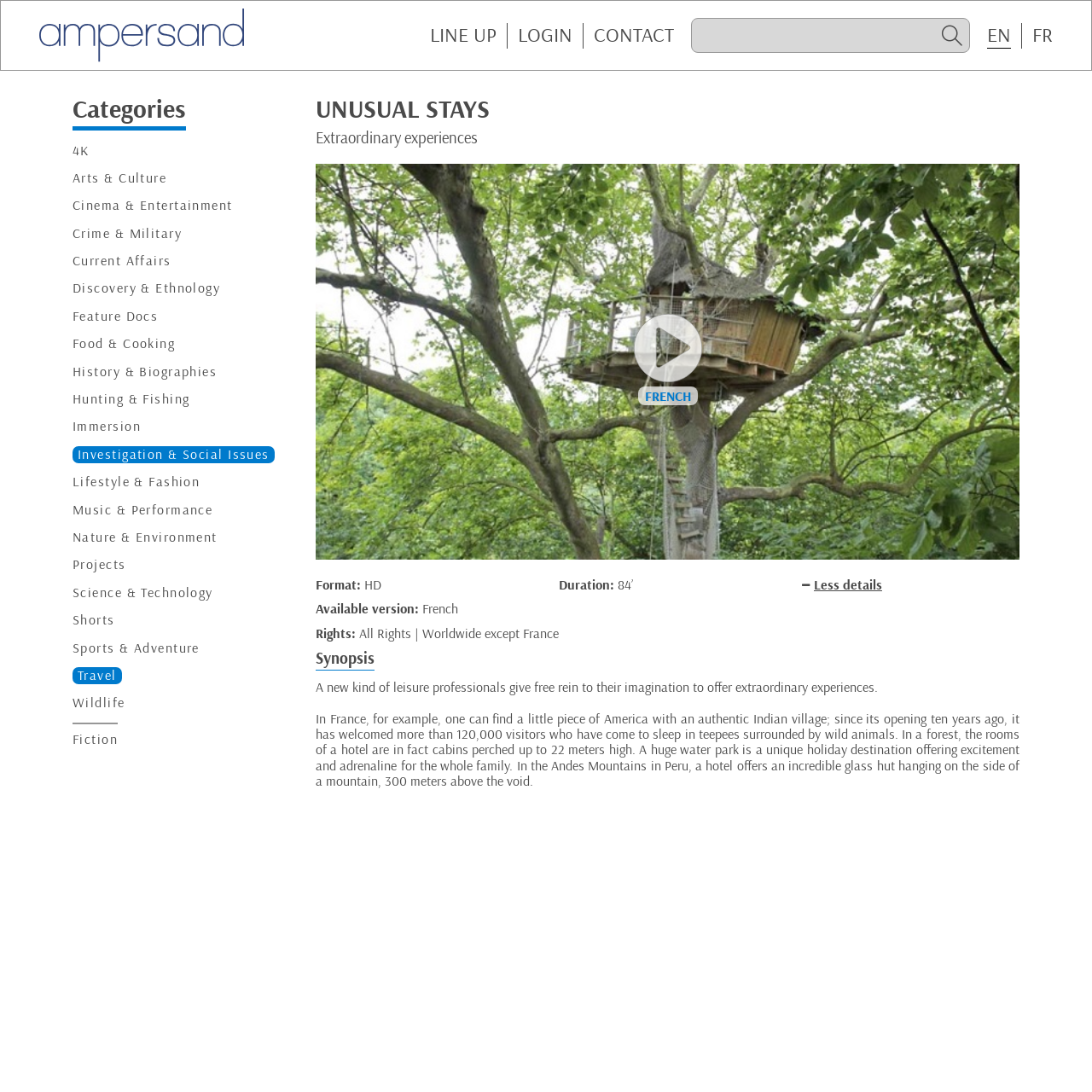What is the duration of the video?
Answer with a single word or phrase, using the screenshot for reference.

84 minutes